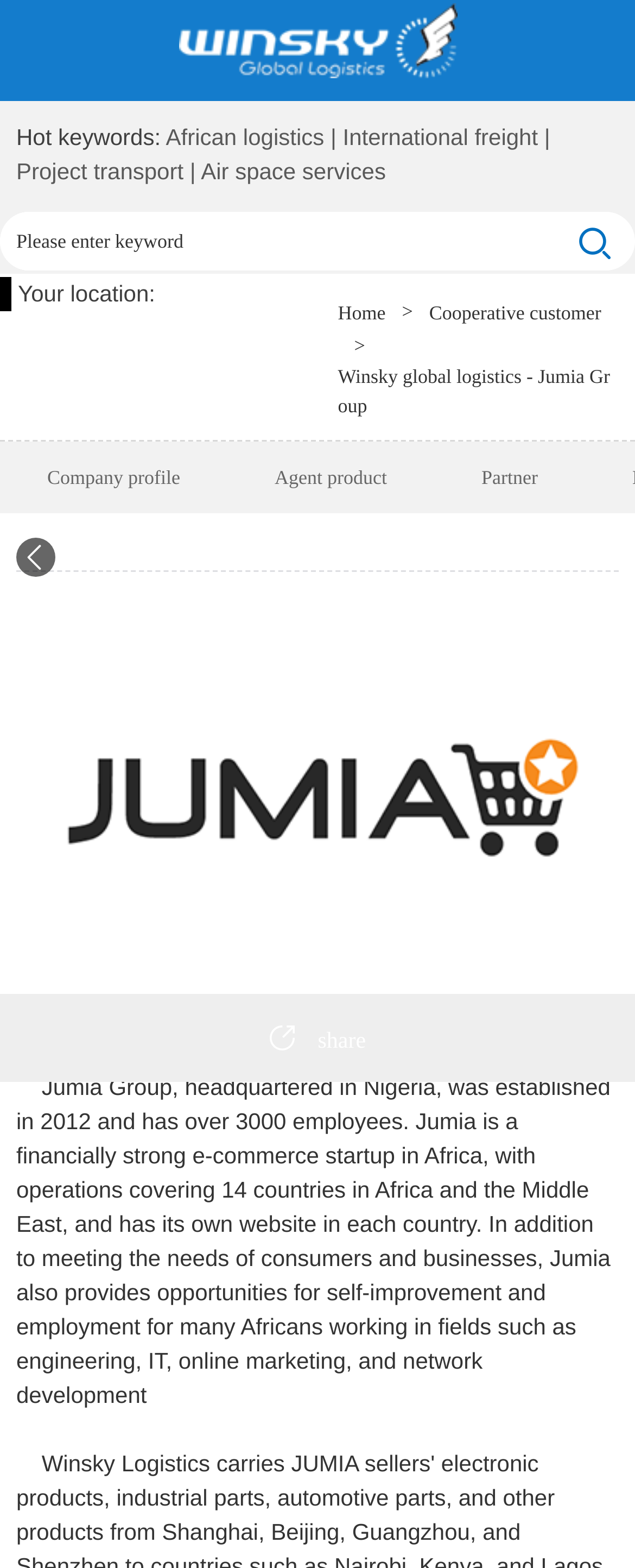Based on the image, provide a detailed response to the question:
What is the name of the e-commerce startup mentioned?

The static text at the bottom of the webpage mentions 'Jumia Group, headquartered in Nigeria, was established in 2012...' which indicates that Jumia Group is an e-commerce startup.